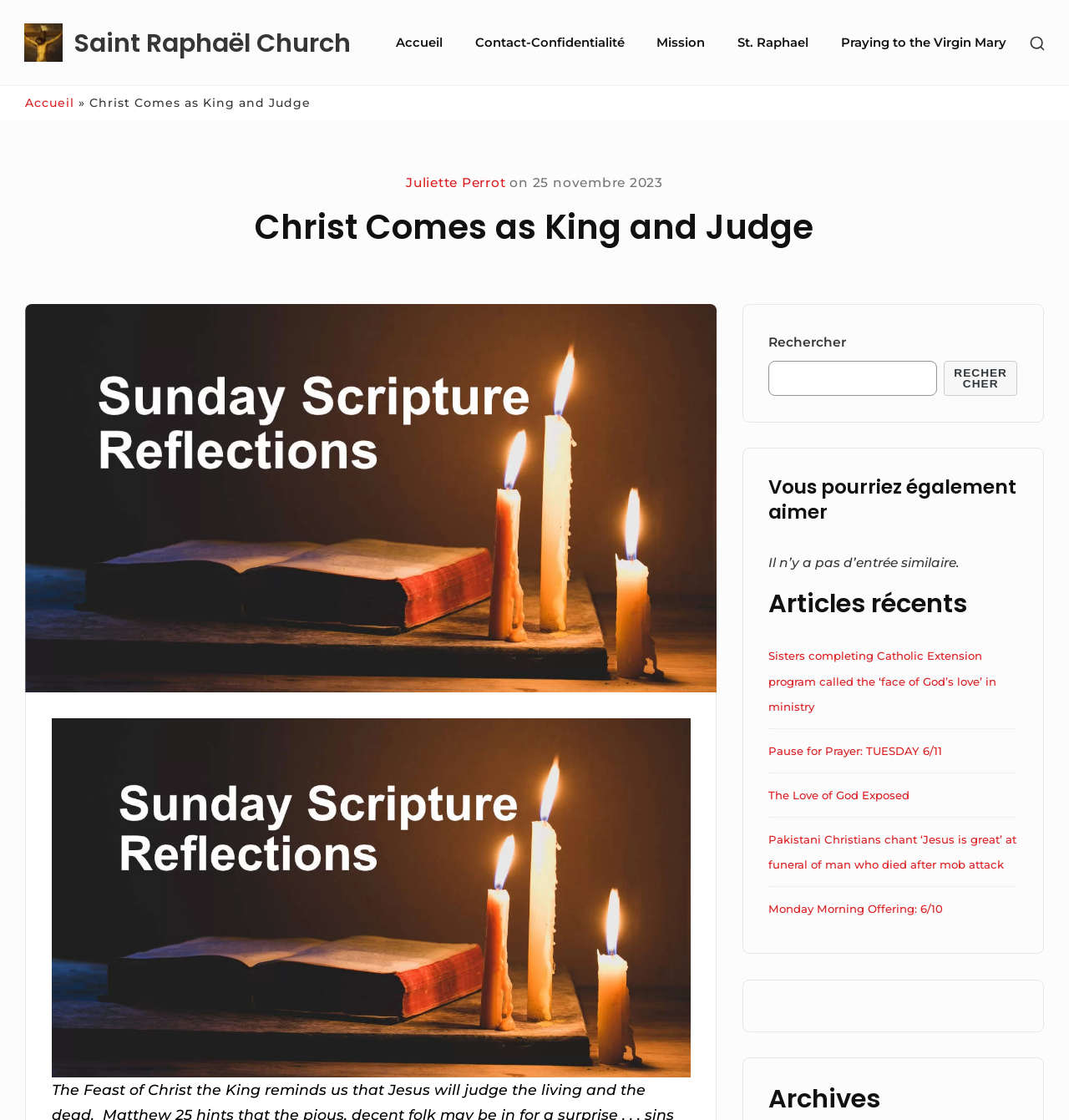Find the bounding box coordinates of the area that needs to be clicked in order to achieve the following instruction: "check the results of N2O emissions under elevated CO2". The coordinates should be specified as four float numbers between 0 and 1, i.e., [left, top, right, bottom].

None